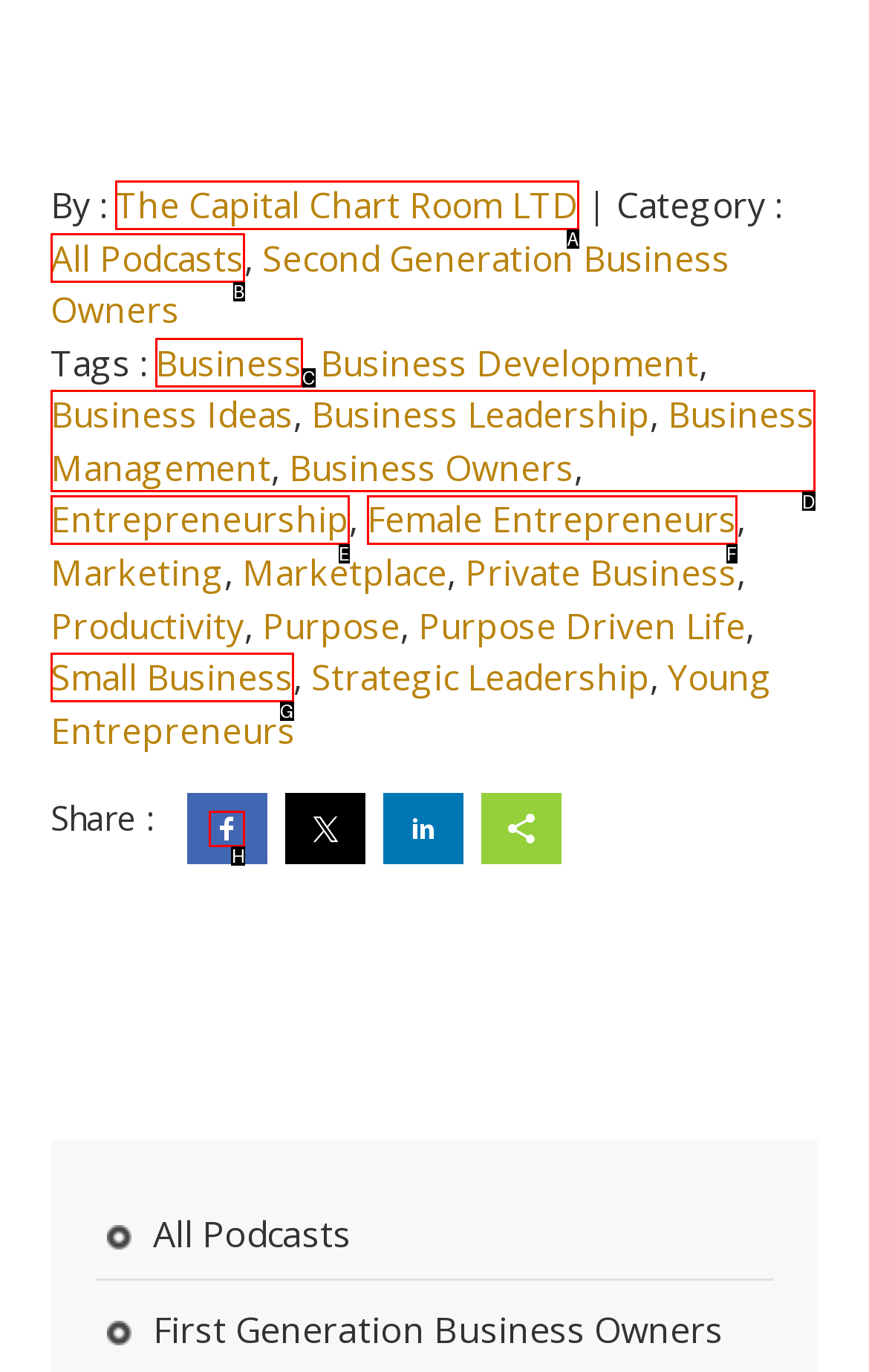Specify which HTML element I should click to complete this instruction: Share on Facebook Answer with the letter of the relevant option.

H